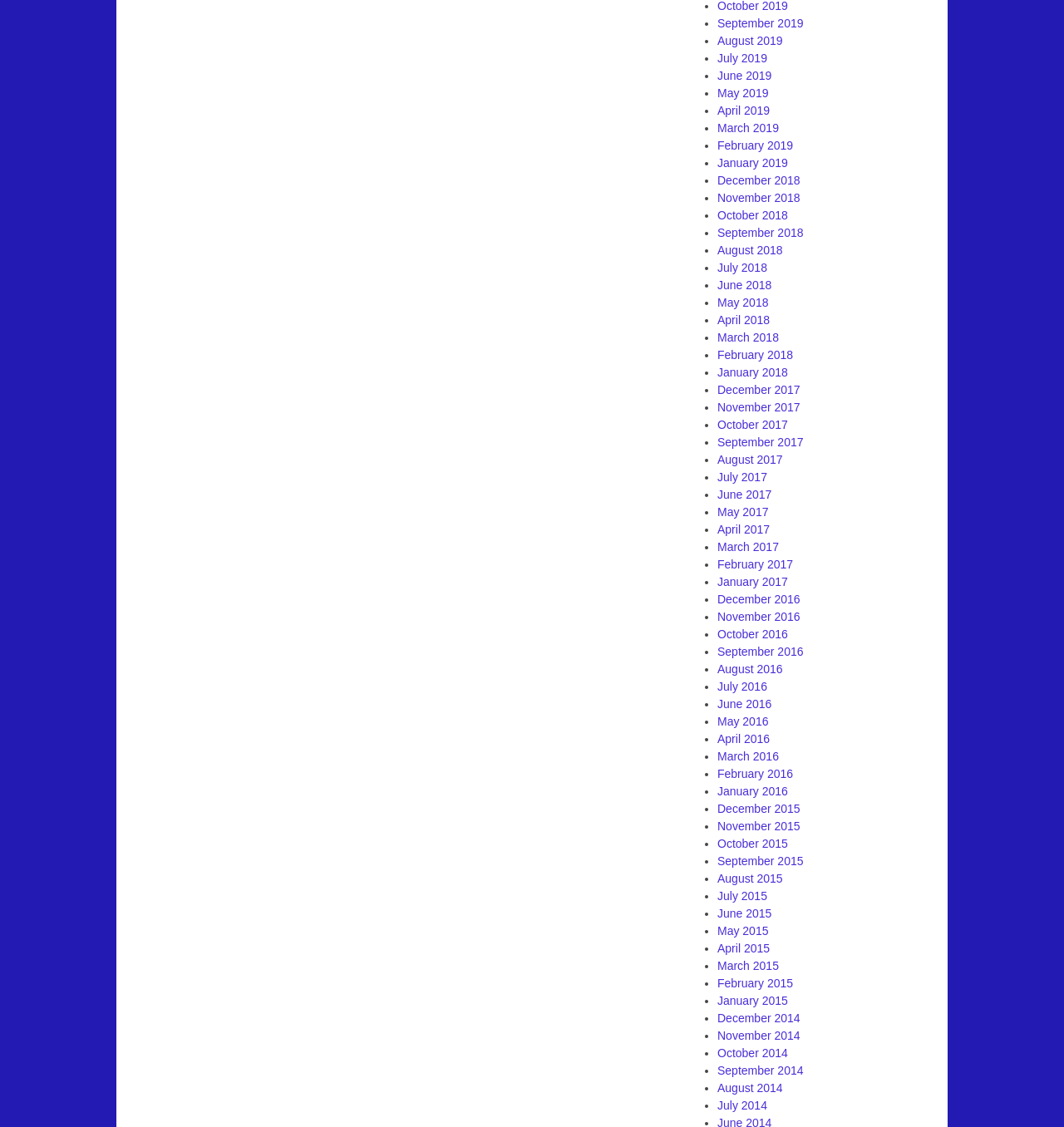Pinpoint the bounding box coordinates of the area that should be clicked to complete the following instruction: "Select July 2019". The coordinates must be given as four float numbers between 0 and 1, i.e., [left, top, right, bottom].

[0.674, 0.046, 0.721, 0.057]